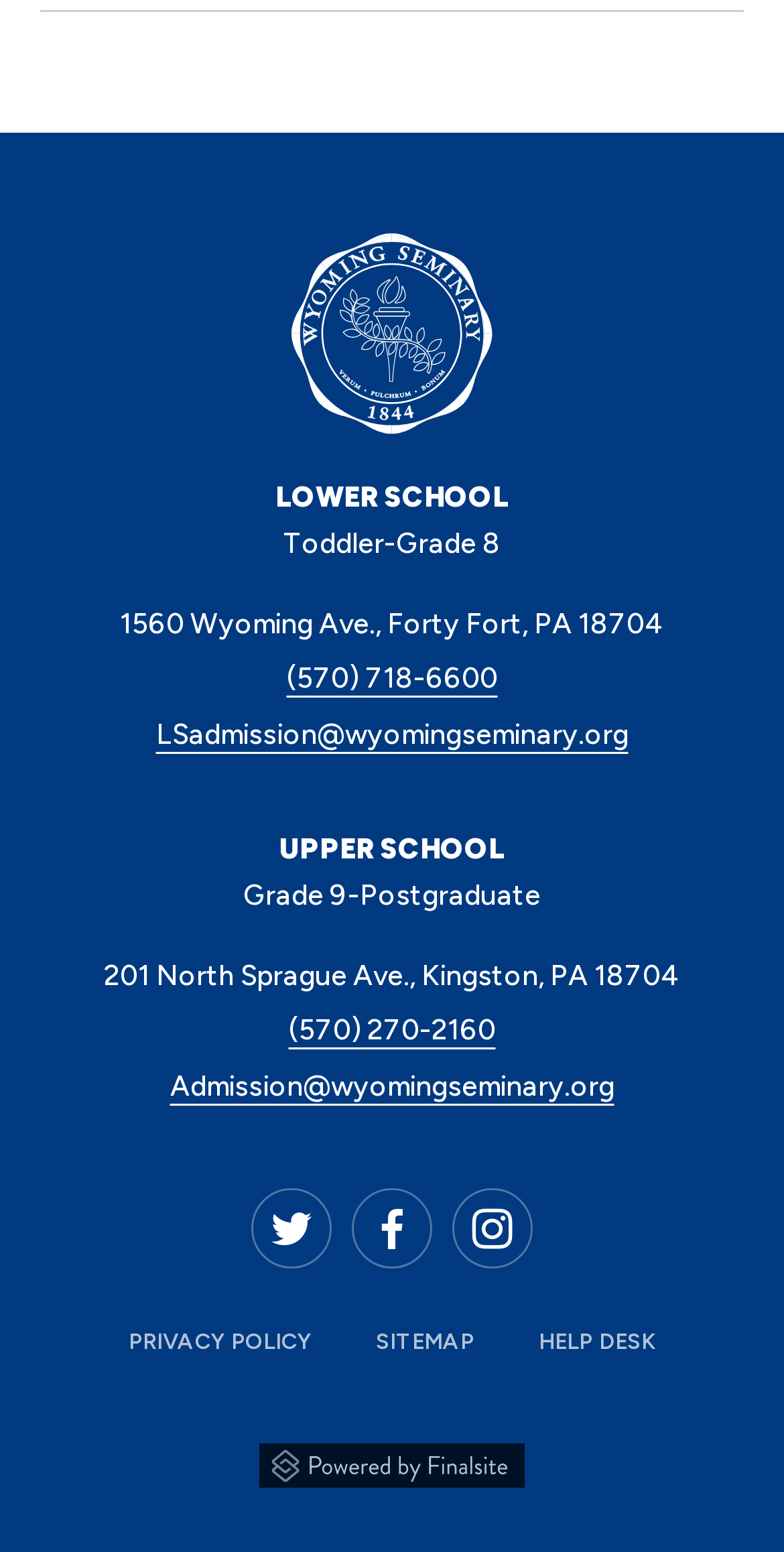Locate the bounding box coordinates of the clickable area to execute the instruction: "Click on the Wyoming Seminar link". Provide the coordinates as four float numbers between 0 and 1, represented as [left, top, right, bottom].

[0.372, 0.151, 0.628, 0.28]